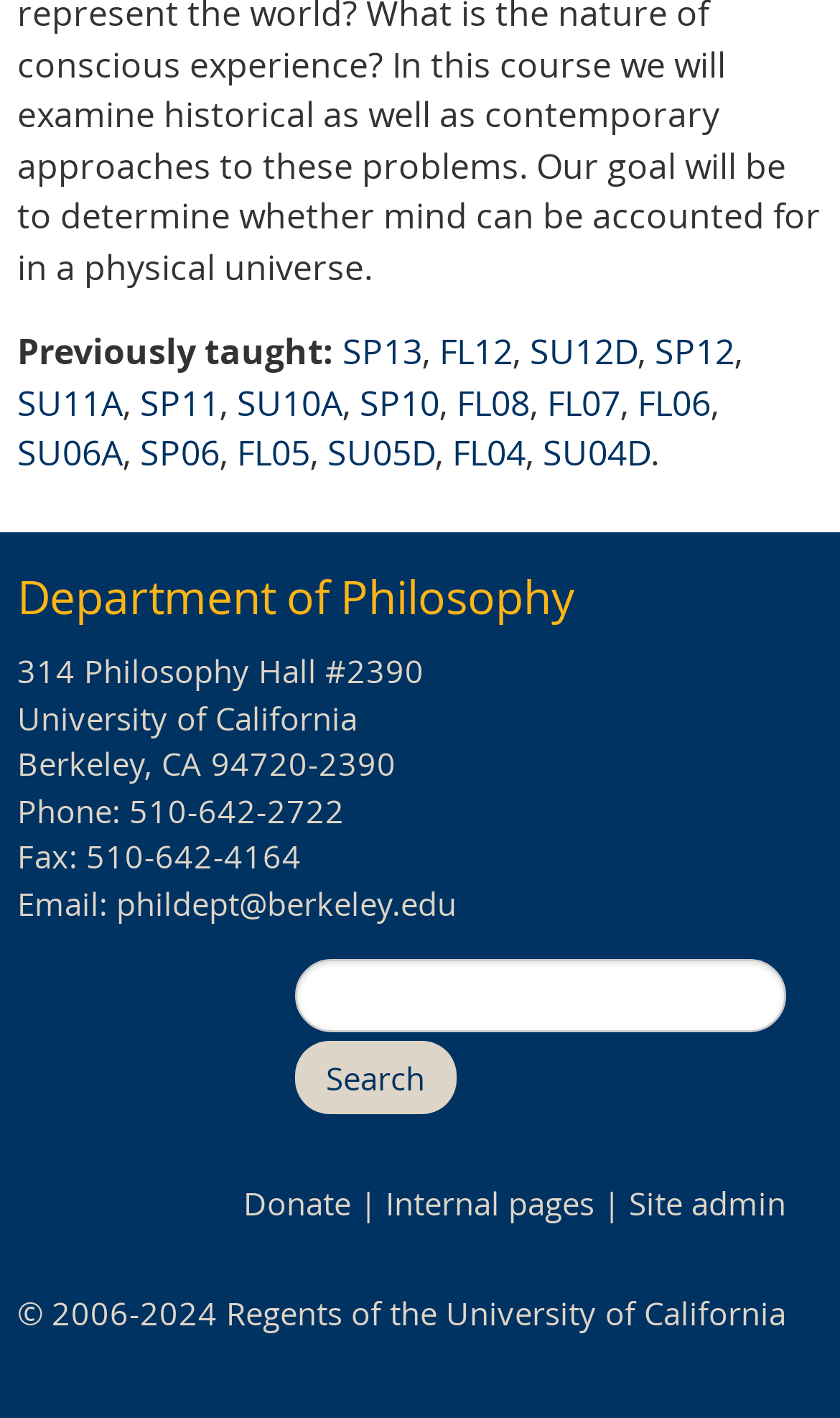Please identify the bounding box coordinates of the element I need to click to follow this instruction: "Click on the 'Site admin' link".

[0.749, 0.834, 0.936, 0.863]